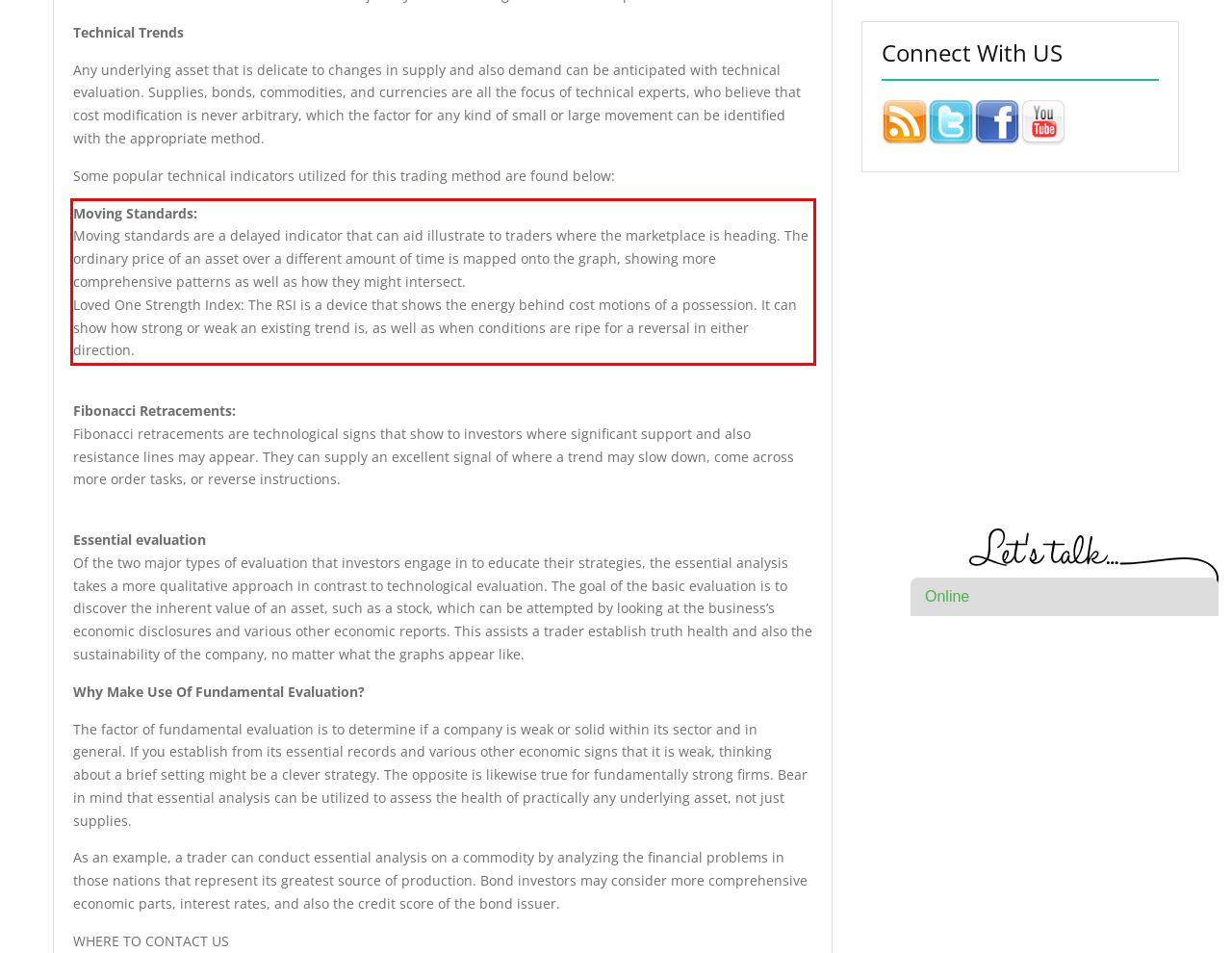Your task is to recognize and extract the text content from the UI element enclosed in the red bounding box on the webpage screenshot.

Moving Standards: Moving standards are a delayed indicator that can aid illustrate to traders where the marketplace is heading. The ordinary price of an asset over a different amount of time is mapped onto the graph, showing more comprehensive patterns as well as how they might intersect. Loved One Strength Index: The RSI is a device that shows the energy behind cost motions of a possession. It can show how strong or weak an existing trend is, as well as when conditions are ripe for a reversal in either direction.